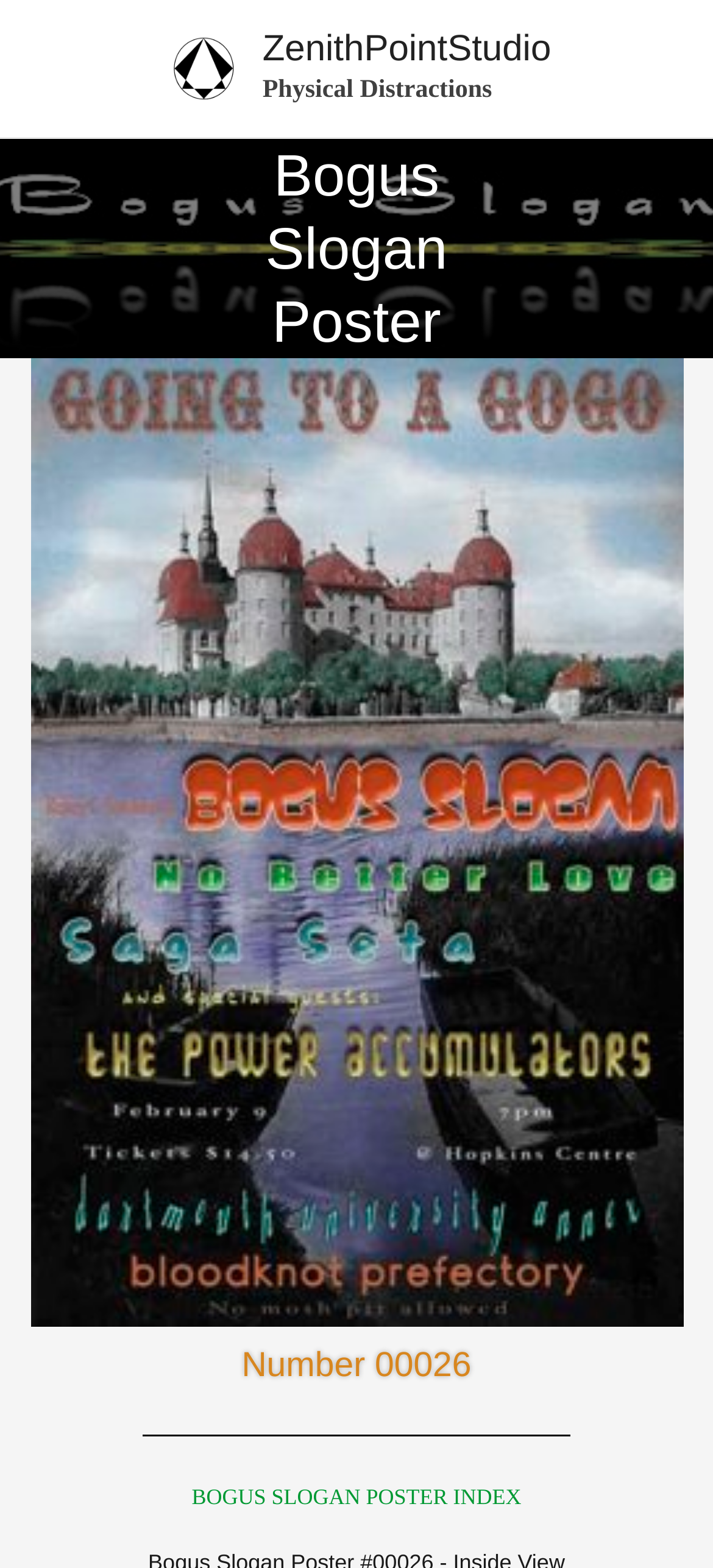Use a single word or phrase to respond to the question:
What is the text above the 'Number 00026' heading?

Physical Distractions